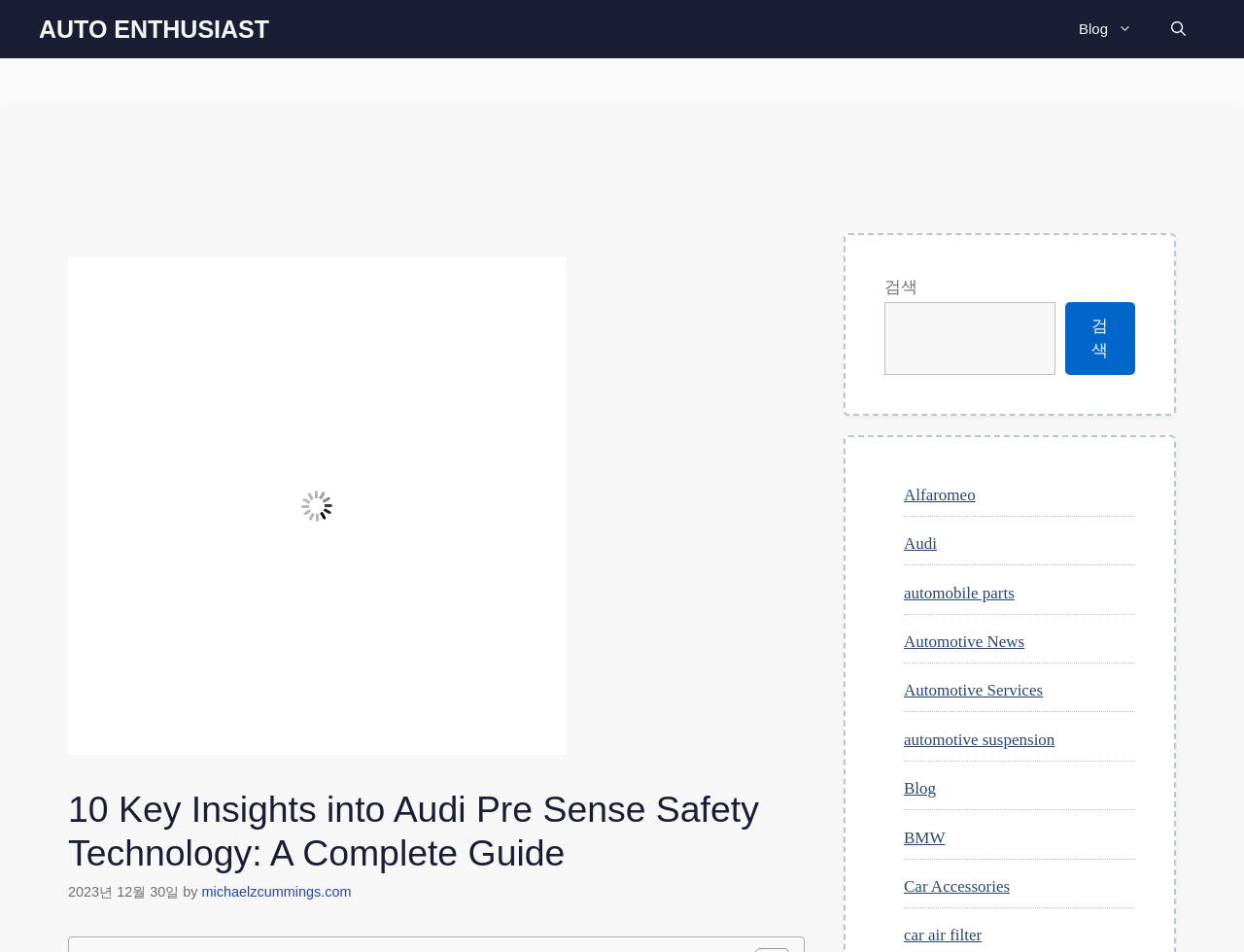Offer an in-depth caption of the entire webpage.

This webpage is a comprehensive guide to Audi Pre Sense safety technology. At the top, there is a navigation bar with three elements: a link to "AUTO ENTHUSIAST" on the left, a link to "Blog" on the right, and a search button on the far right. Below the navigation bar, there is a large image that takes up about half of the screen, with a caption "Unveiling the Audi Pre Sense: A Comprehensive Guide to Audi's Innovative Safety Technology".

Below the image, there is a header section that contains the title "10 Key Insights into Audi Pre Sense Safety Technology: A Complete Guide" and a timestamp "2023년 12월 30일" with the author's name "michaelzcummings.com" next to it.

On the right side of the page, there is a complementary section that contains a search bar with a search button and a list of 10 links to various automotive-related topics, including Alfaromeo, Audi, automobile parts, and more. These links are arranged vertically, with the search bar at the top.

Overall, the webpage is focused on providing information about Audi Pre Sense safety technology, with a prominent image and a clear title, and additional resources and links to related topics on the side.